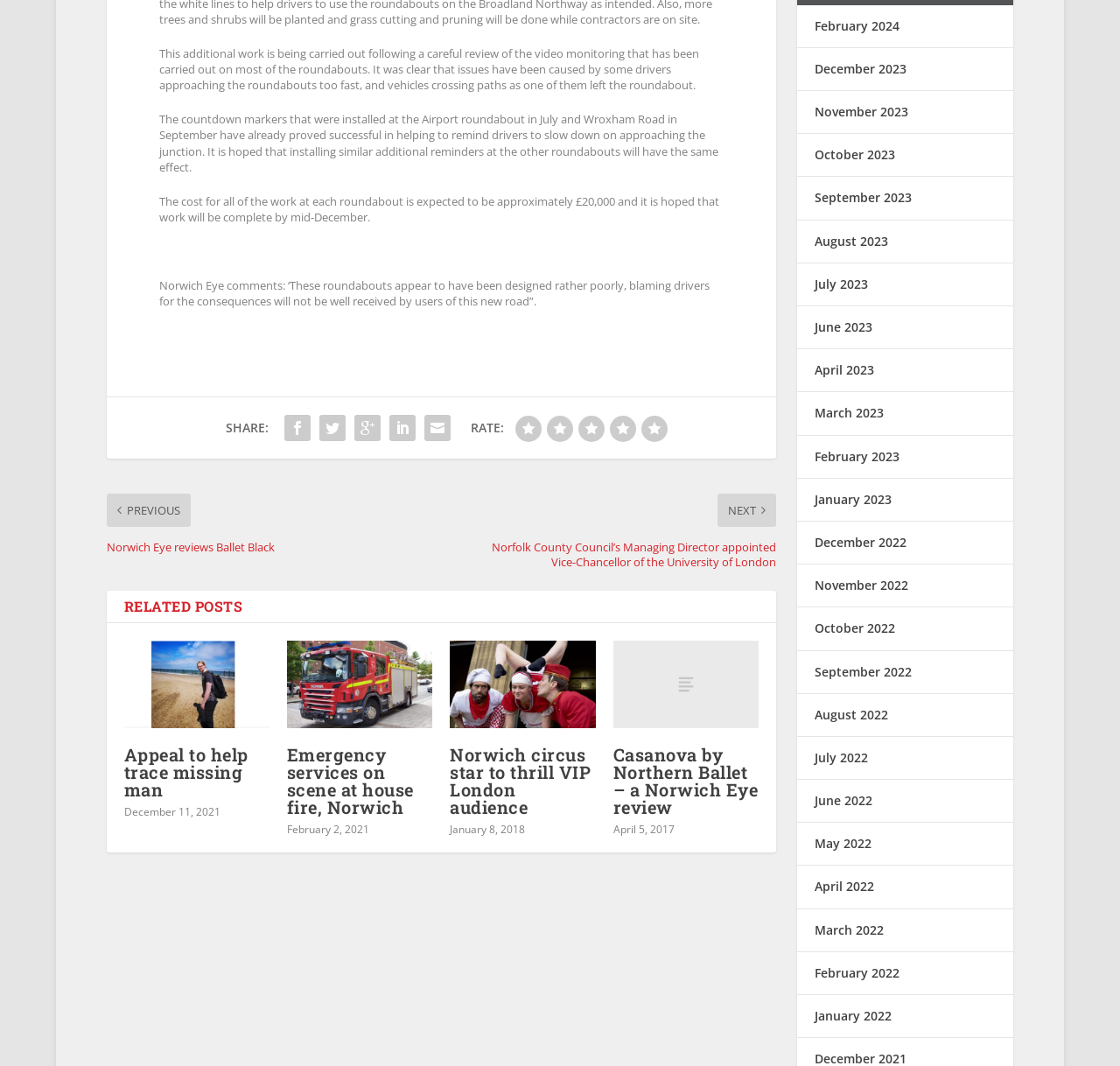Locate the bounding box of the UI element based on this description: "April 2022". Provide four float numbers between 0 and 1 as [left, top, right, bottom].

[0.727, 0.825, 0.781, 0.84]